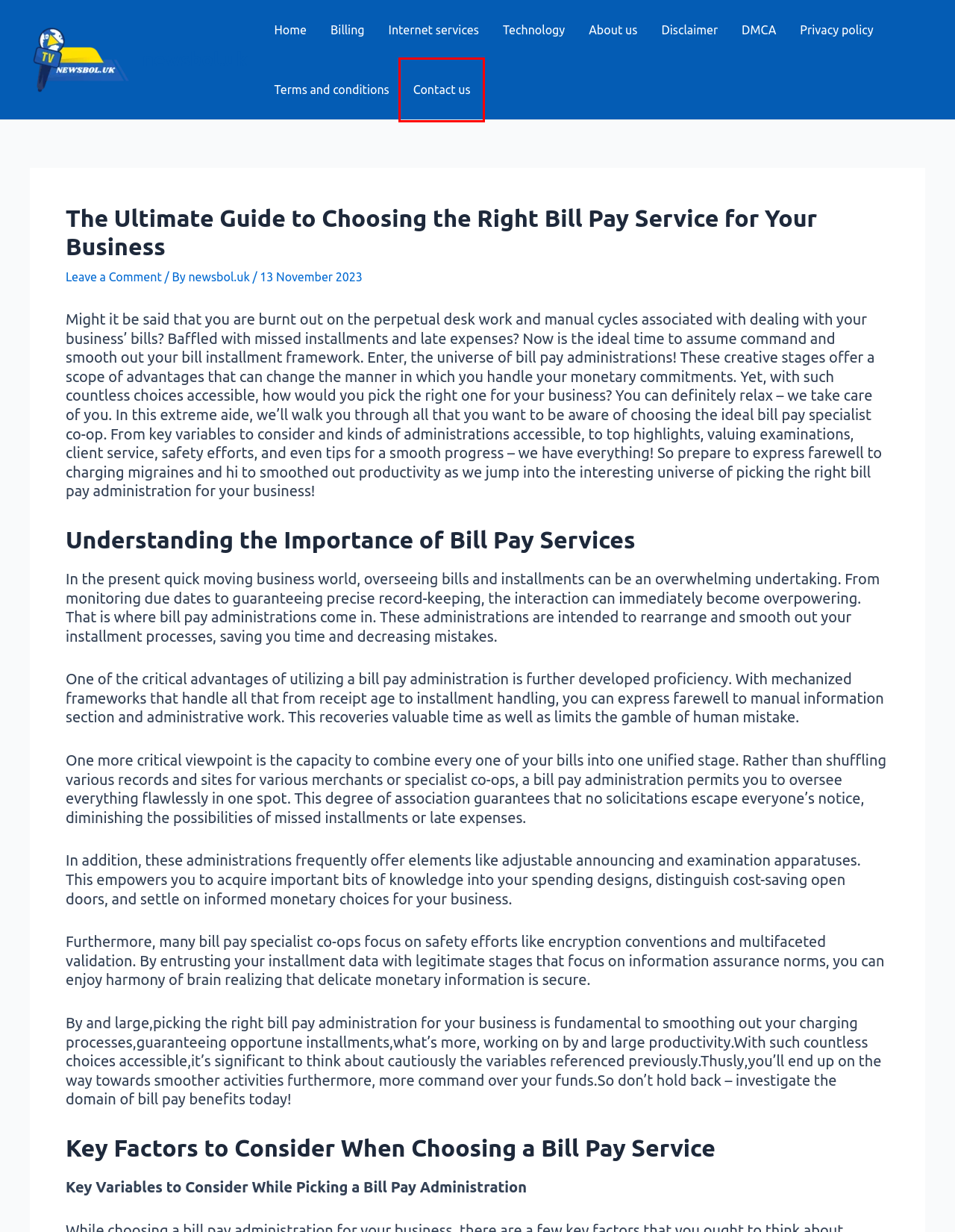Given a screenshot of a webpage with a red bounding box, please pick the webpage description that best fits the new webpage after clicking the element inside the bounding box. Here are the candidates:
A. DMCA - newsbol.uk
B. About us - newsbol.uk
C. Privacy policy - newsbol.uk
D. Terms and conditions - newsbol.uk
E. newsbol.uk -
F. Billing - newsbol.uk
G. Disclaimer - newsbol.uk
H. Contact us - newsbol.uk

H